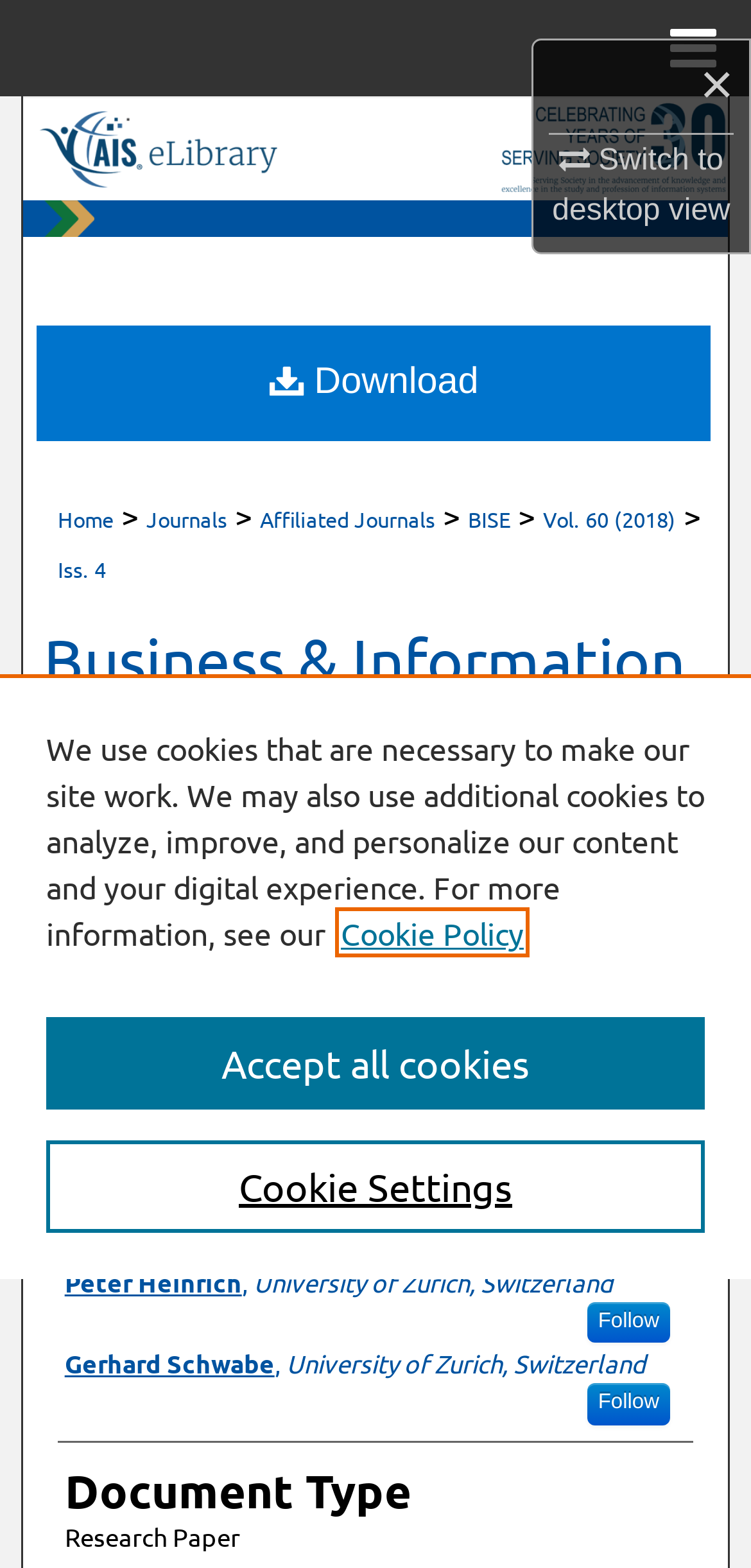Identify the bounding box coordinates of the region that should be clicked to execute the following instruction: "Switch to desktop view".

[0.735, 0.088, 0.972, 0.145]